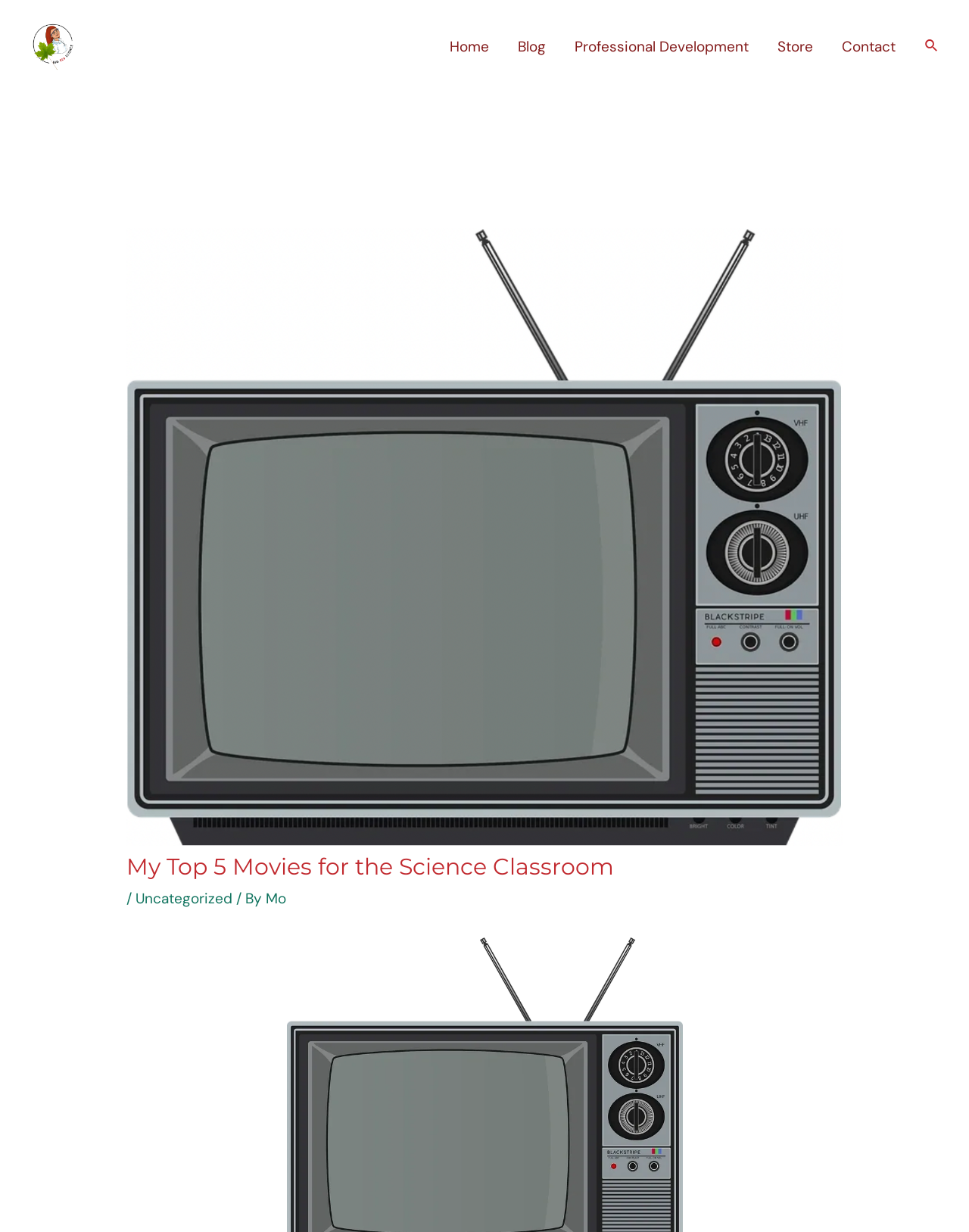What is the text of the webpage's headline?

My Top 5 Movies for the Science Classroom